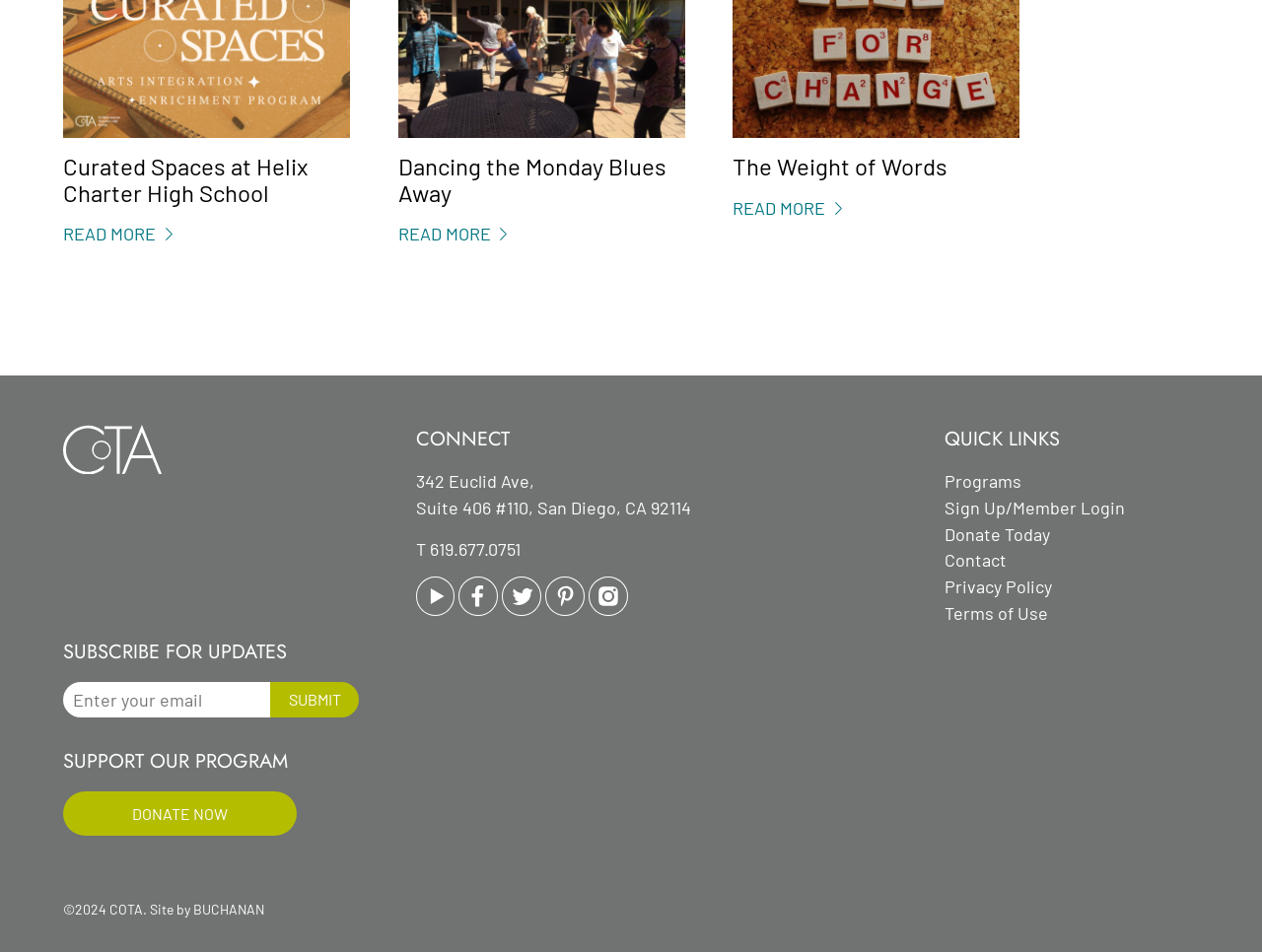What is the call-to-action for supporting the program?
Give a comprehensive and detailed explanation for the question.

I found the answer by looking at the link element that has the text 'DONATE NOW', which suggests that the call-to-action for supporting the program is to donate now.